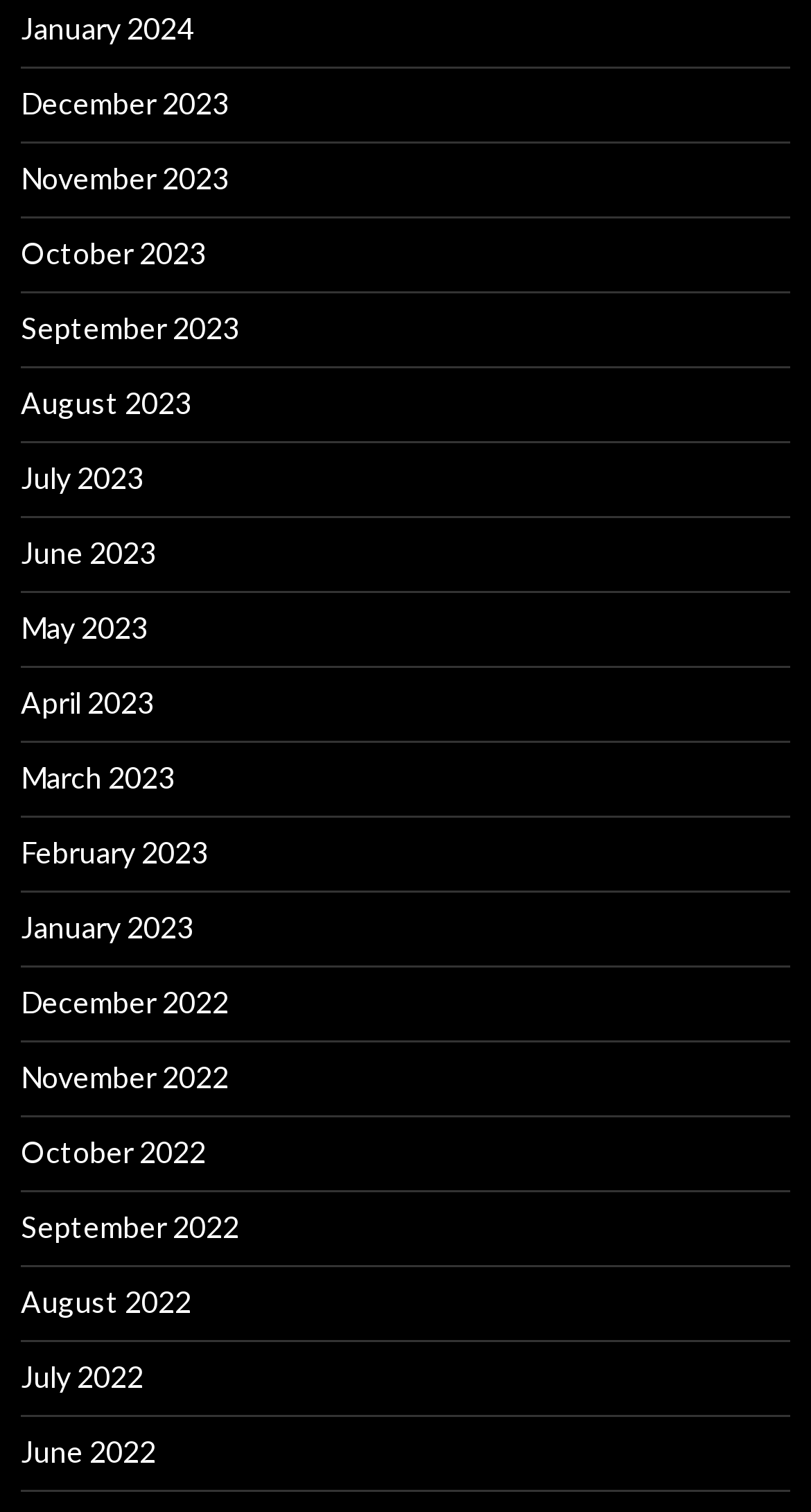Please find the bounding box coordinates of the section that needs to be clicked to achieve this instruction: "access October 2023".

[0.026, 0.156, 0.254, 0.179]